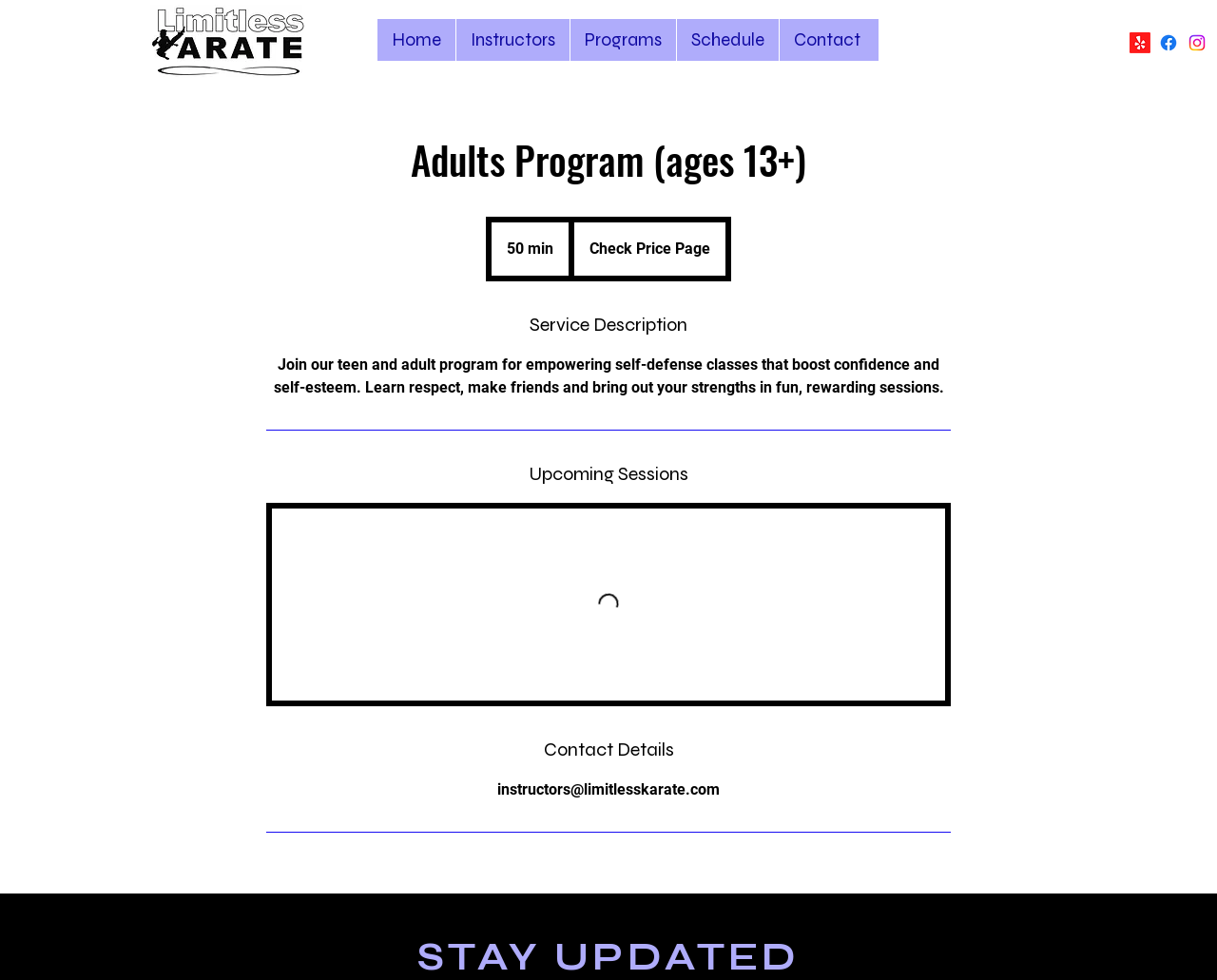What is the email address for contact?
Look at the image and construct a detailed response to the question.

I found the contact details section in the Adults Program (ages 13+) details section, which provides the email address instructors@limitlesskarate.com for contact.